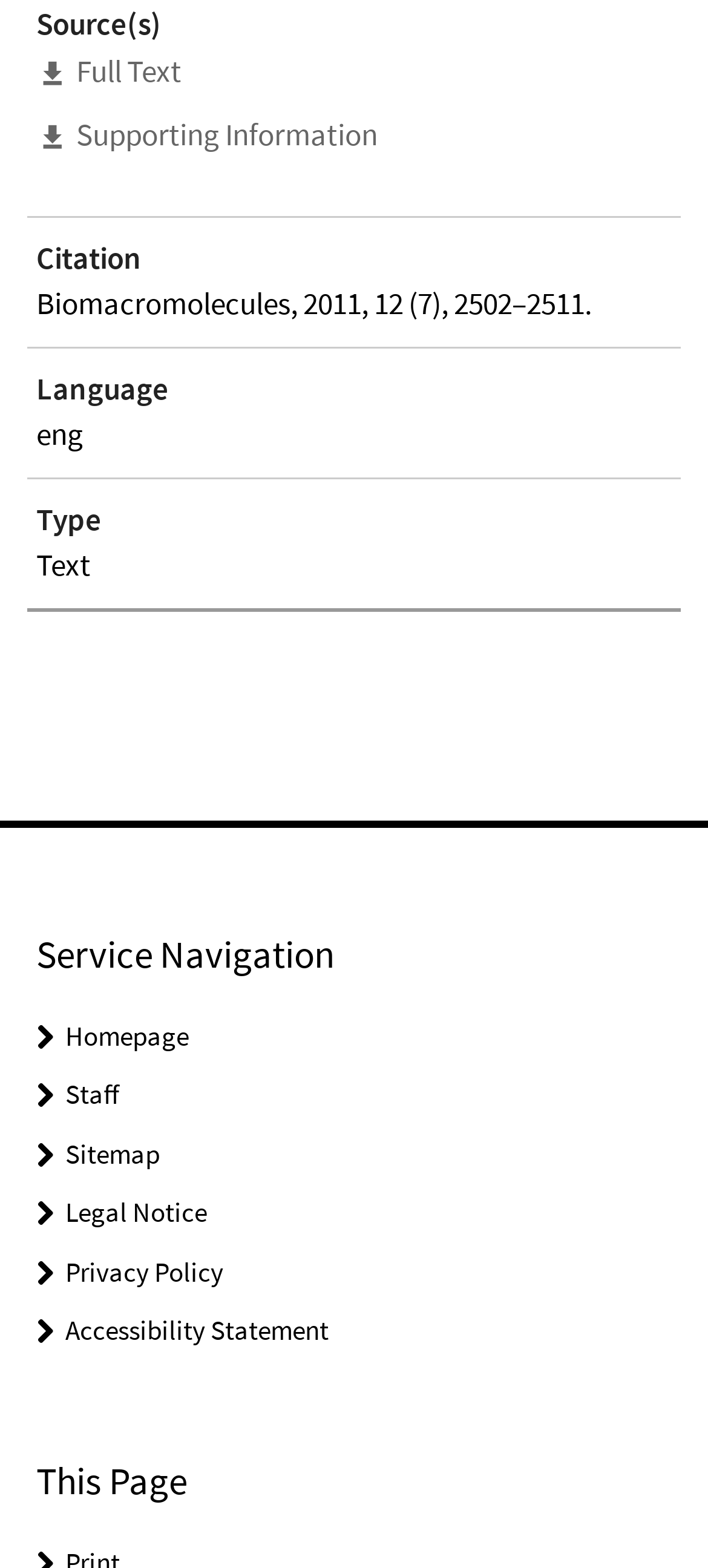Please specify the bounding box coordinates of the element that should be clicked to execute the given instruction: 'View sitemap'. Ensure the coordinates are four float numbers between 0 and 1, expressed as [left, top, right, bottom].

[0.092, 0.725, 0.226, 0.747]